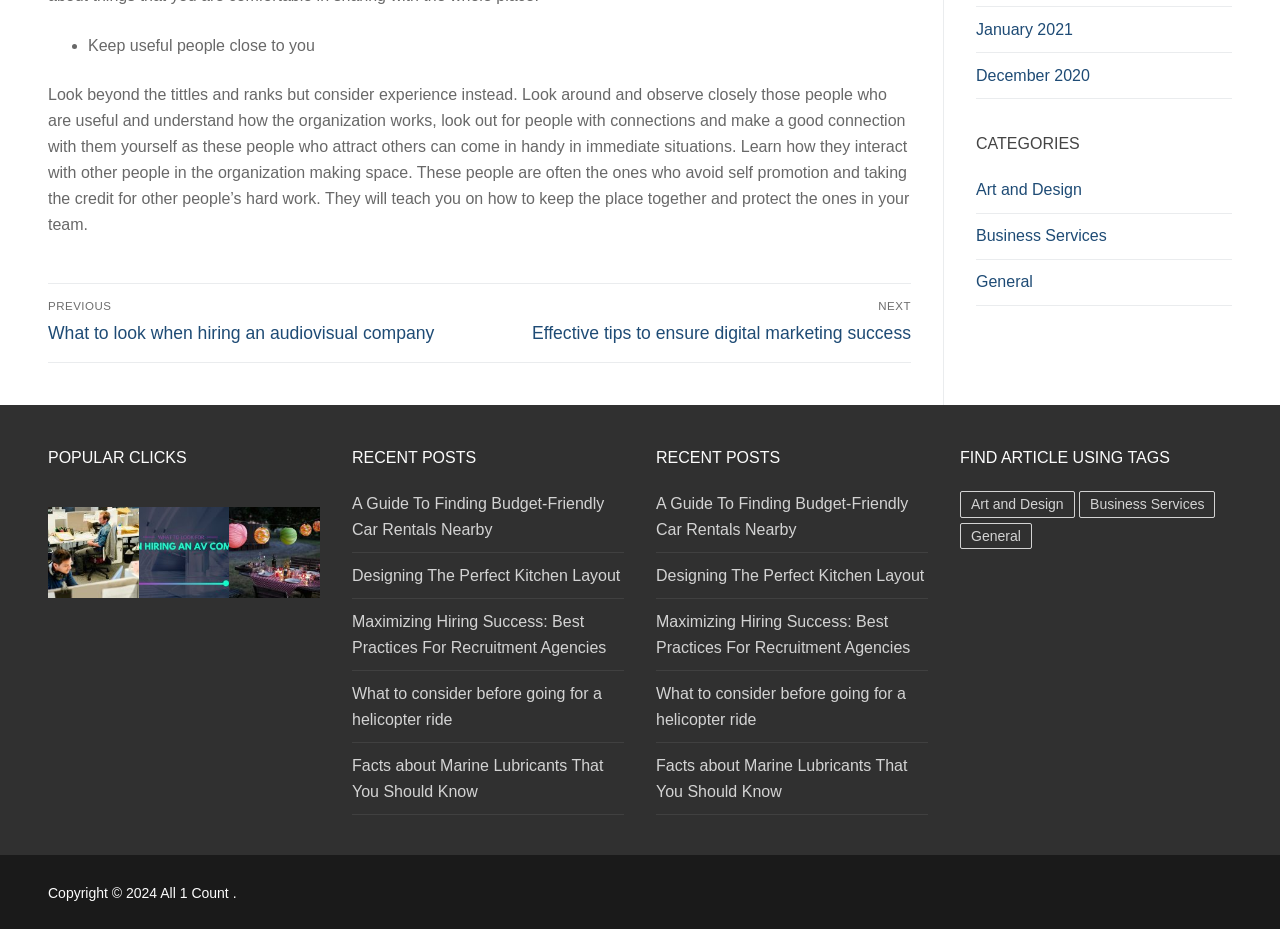What is the main topic of the article?
Examine the image and provide an in-depth answer to the question.

The main topic of the article is about keeping useful people close to you, which is evident from the static text 'Keep useful people close to you' at the top of the webpage. The article provides advice on how to identify and connect with people who are useful and have connections in an organization.